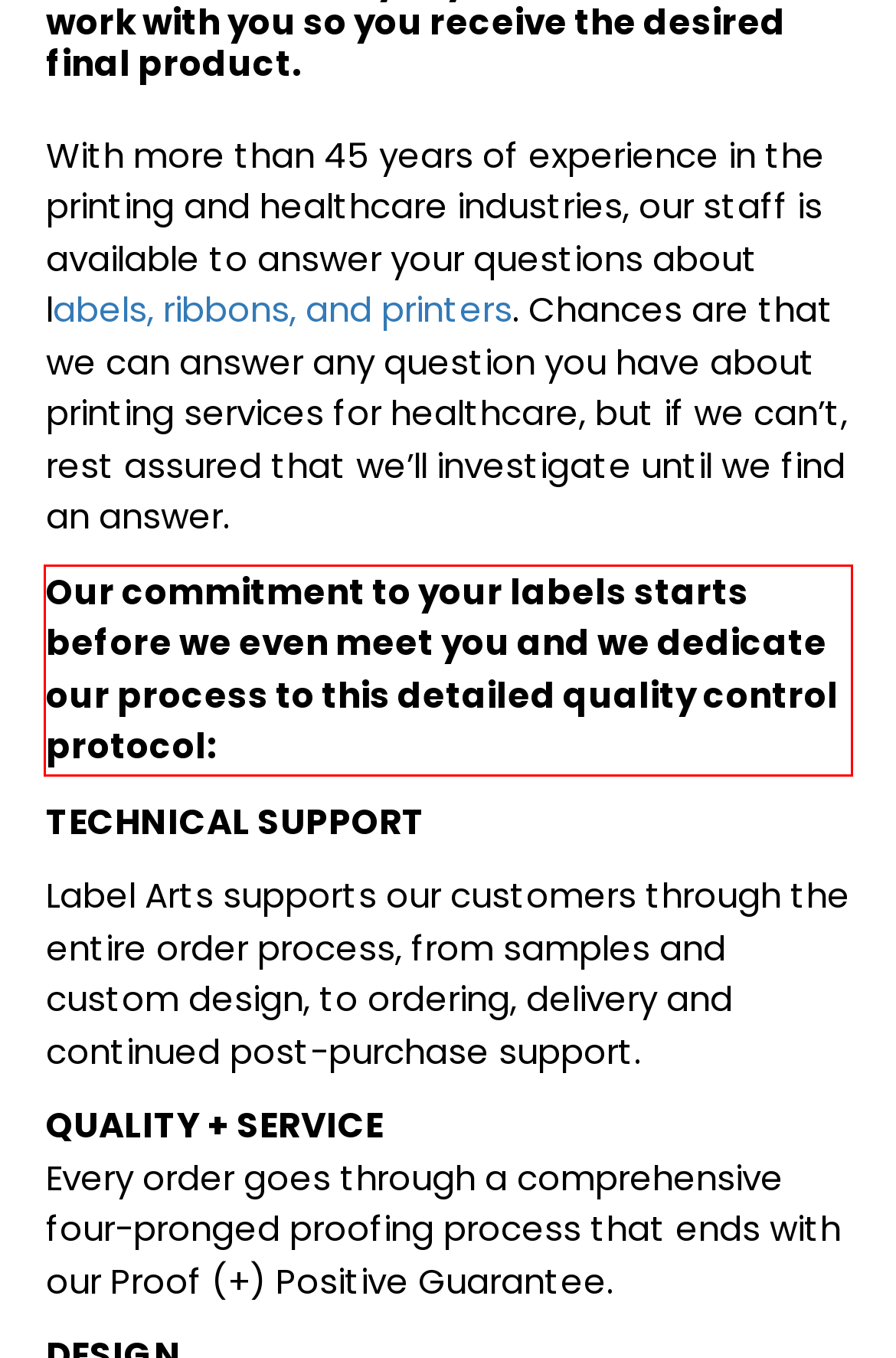Given a screenshot of a webpage, locate the red bounding box and extract the text it encloses.

Our commitment to your labels starts before we even meet you and we dedicate our process to this detailed quality control protocol: